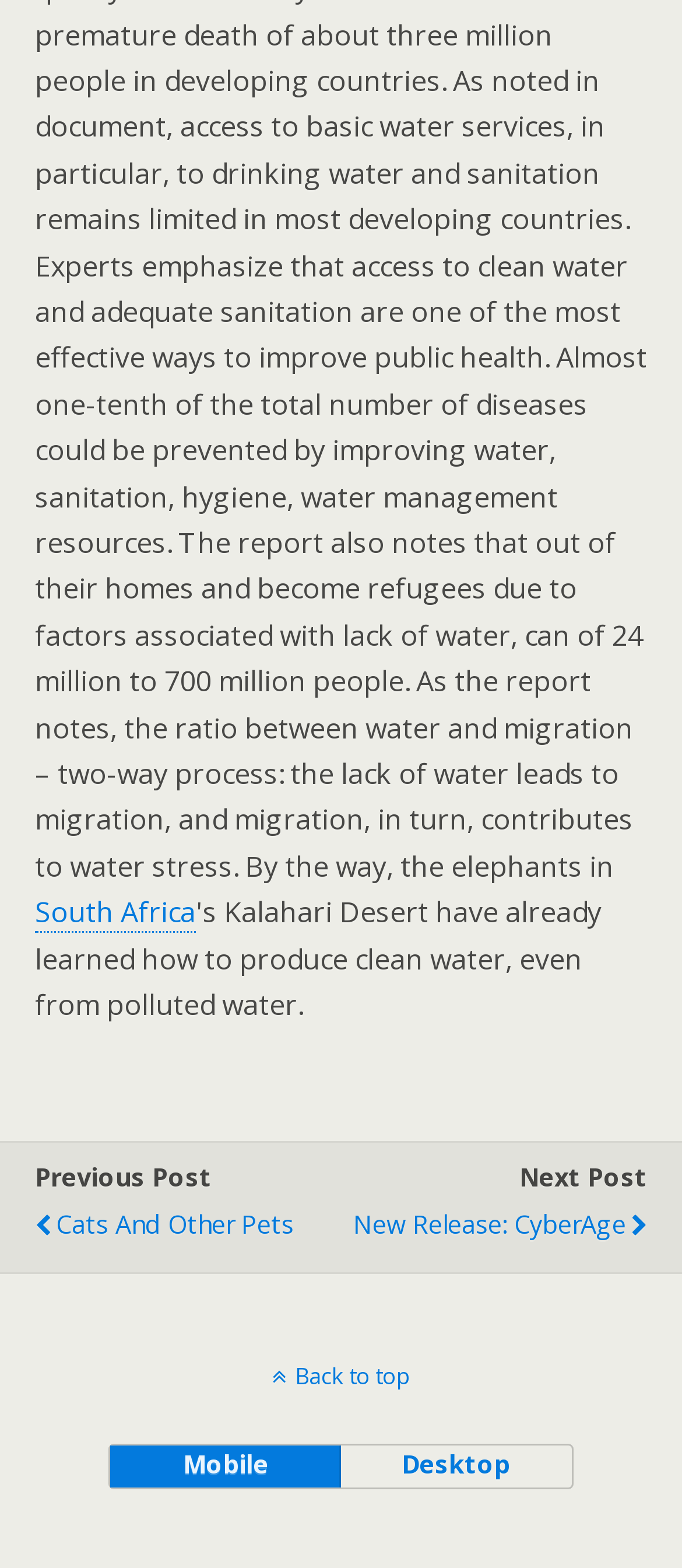From the screenshot, find the bounding box of the UI element matching this description: "Cats and Other Pets". Supply the bounding box coordinates in the form [left, top, right, bottom], each a float between 0 and 1.

[0.051, 0.761, 0.491, 0.801]